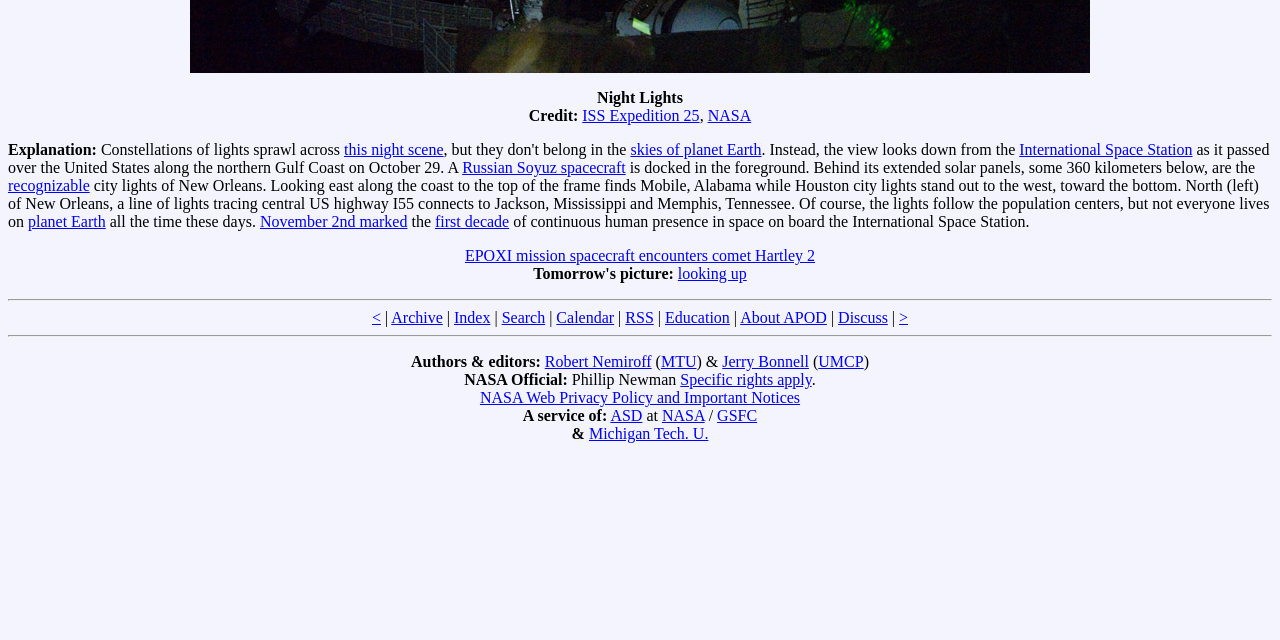Identify the bounding box for the UI element described as: "skies of planet Earth". Ensure the coordinates are four float numbers between 0 and 1, formatted as [left, top, right, bottom].

[0.493, 0.221, 0.595, 0.248]